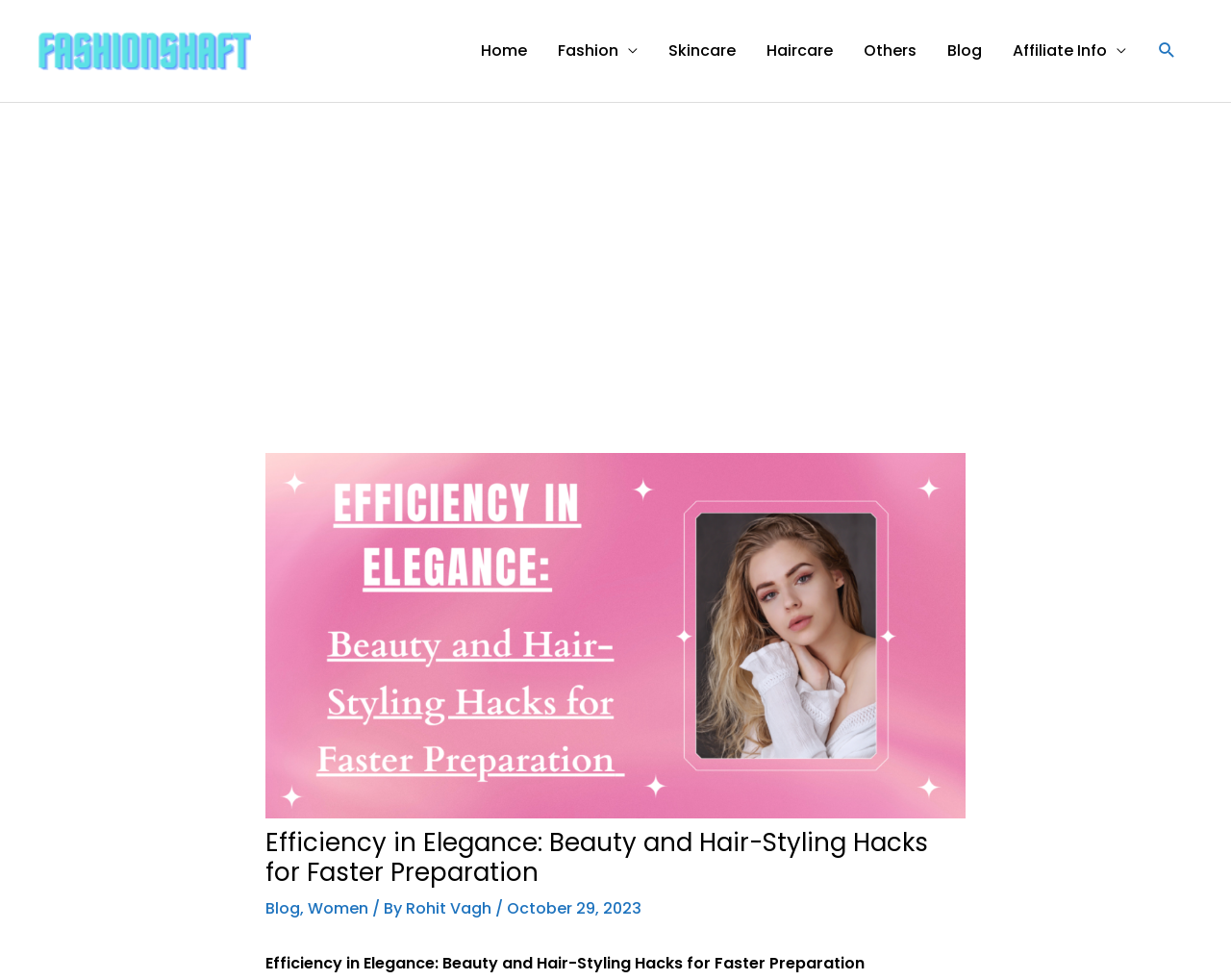Identify the bounding box coordinates of the clickable region to carry out the given instruction: "Click on the Home link".

[0.378, 0.0, 0.441, 0.104]